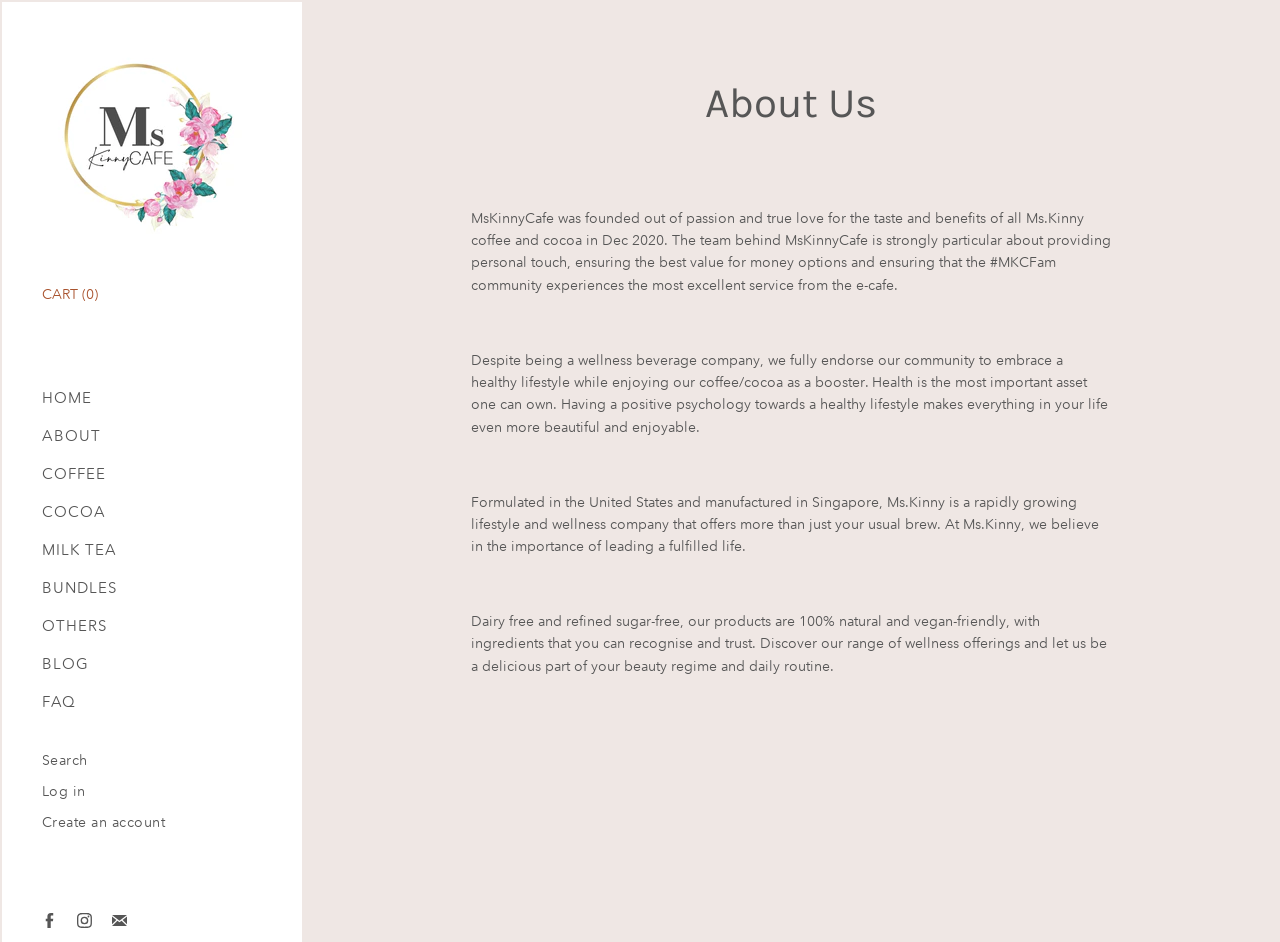Please determine the bounding box coordinates for the element that should be clicked to follow these instructions: "Visit MsKinnyCafe's Facebook page".

[0.028, 0.963, 0.049, 0.992]